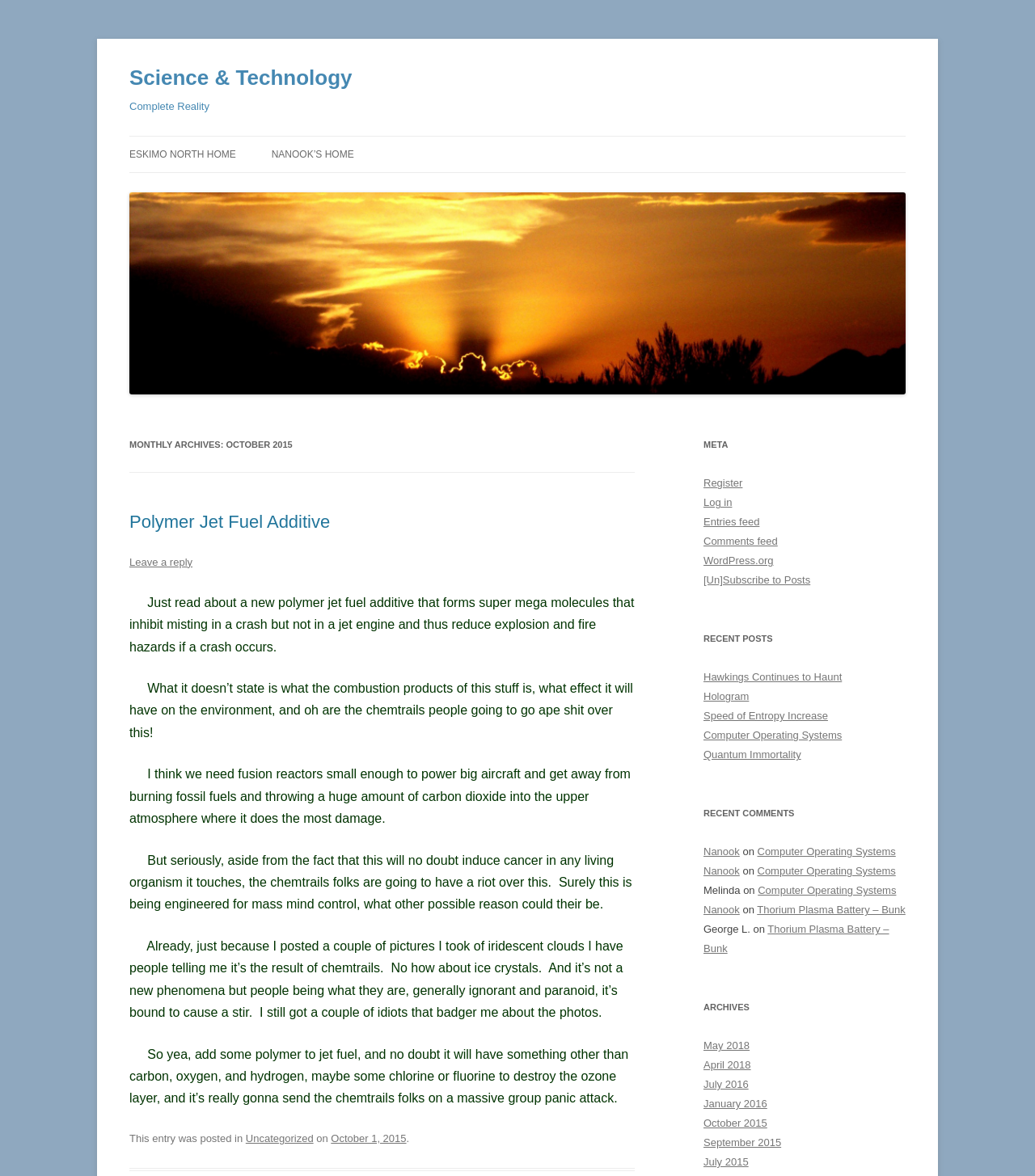Identify the bounding box coordinates for the UI element described by the following text: "July 2015". Provide the coordinates as four float numbers between 0 and 1, in the format [left, top, right, bottom].

[0.68, 0.983, 0.723, 0.993]